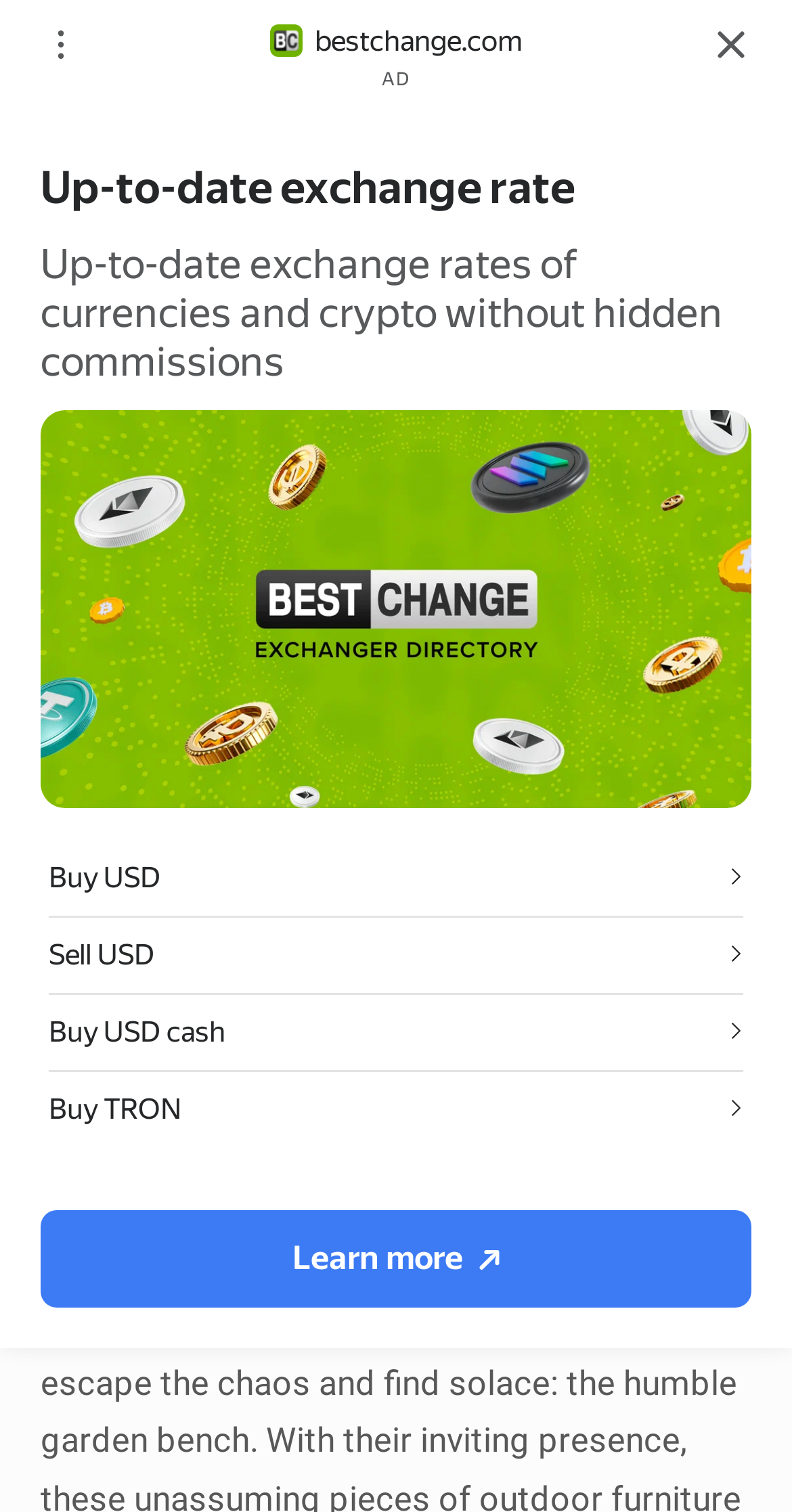Construct a thorough caption encompassing all aspects of the webpage.

This webpage appears to be a blog or article page focused on the topic of garden benches, with a title "The Role of Garden Benches: Rest and Reflection." At the top right corner, there is a close button accompanied by an image. Below it, there is a privacy notice stating that the website uses cookies to enhance the browsing experience, serve personalized ads or content, and analyze traffic.

On the top left corner, there is a "HELP FOR YOU" link with an image, and next to it, there are two buttons: a search button with a magnifying glass icon and a main menu button with three horizontal lines. 

In the middle of the page, there is a time element displaying the date "14 August 2023". Above it, there is a heading with the same title as the page, "THE ROLE OF GARDEN BENCHES: REST AND REFLECTION." 

On the top right side, there are three small images, with the middle one being a logo or icon, and the other two being decorative elements. Below these images, there is a link to "bestchange.com" and another small image.

The main content of the page is divided into sections, with the first section having a heading "AD" and a link to "Up-to-date exchange rate". Below it, there are several links to different exchange rates and currency-related services, each accompanied by an image. These links are arranged in a vertical column, taking up most of the page's content area.

At the bottom of the page, there is a "Learn more" link with an image, which seems to be a call-to-action button. Overall, the page has a mix of text, images, and links, with a focus on providing information and services related to garden benches and currency exchange.